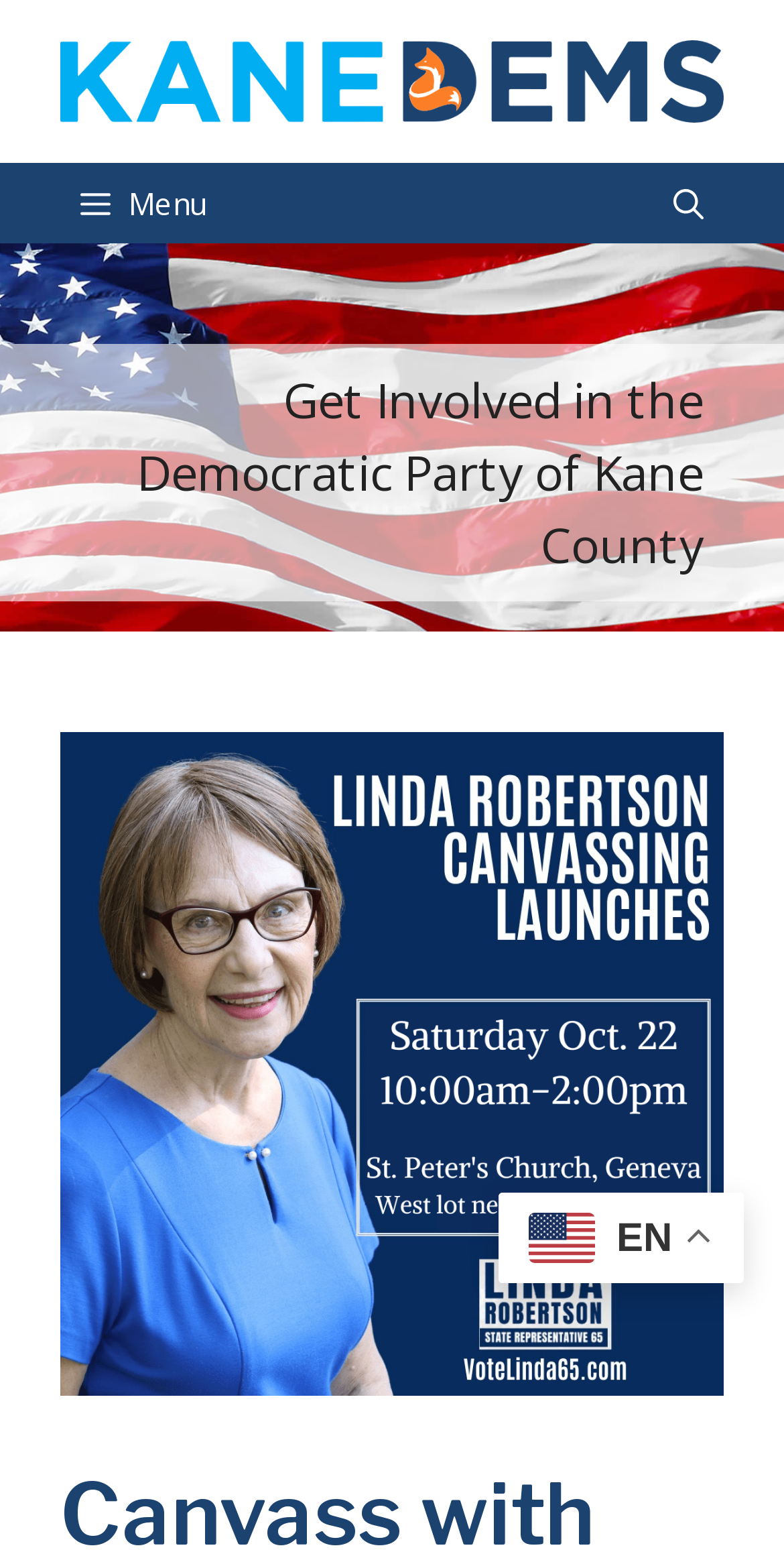How many buttons are in the navigation section?
Answer with a single word or phrase by referring to the visual content.

1